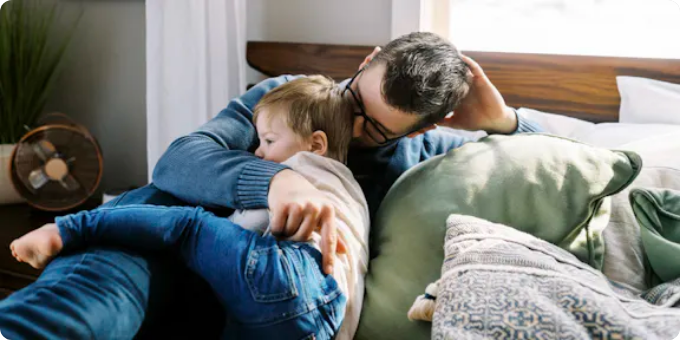Provide your answer in one word or a succinct phrase for the question: 
What is the child leaning against?

His father